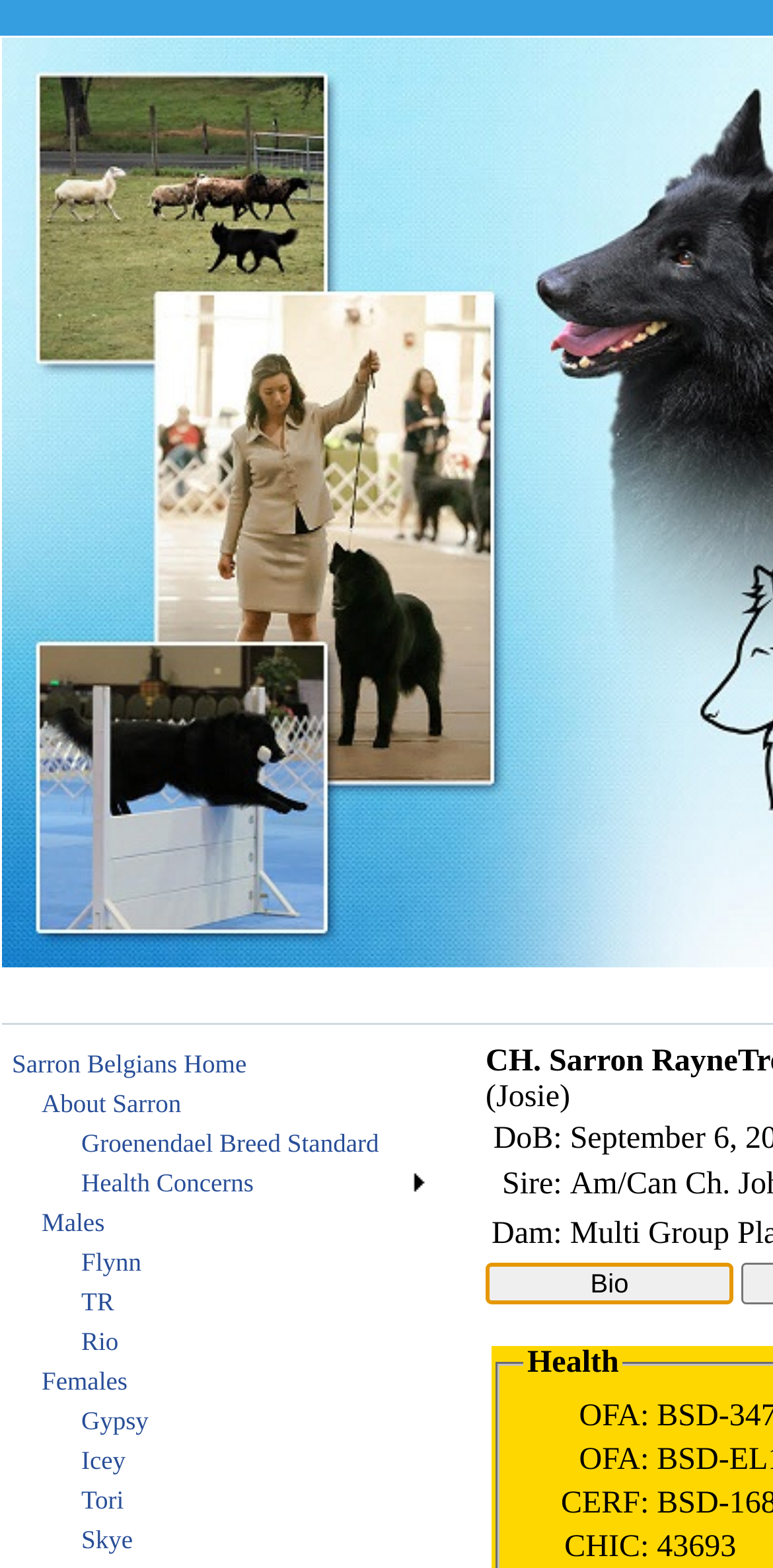Using the description: "Sarron Belgians Home", determine the UI element's bounding box coordinates. Ensure the coordinates are in the format of four float numbers between 0 and 1, i.e., [left, top, right, bottom].

[0.003, 0.666, 0.562, 0.691]